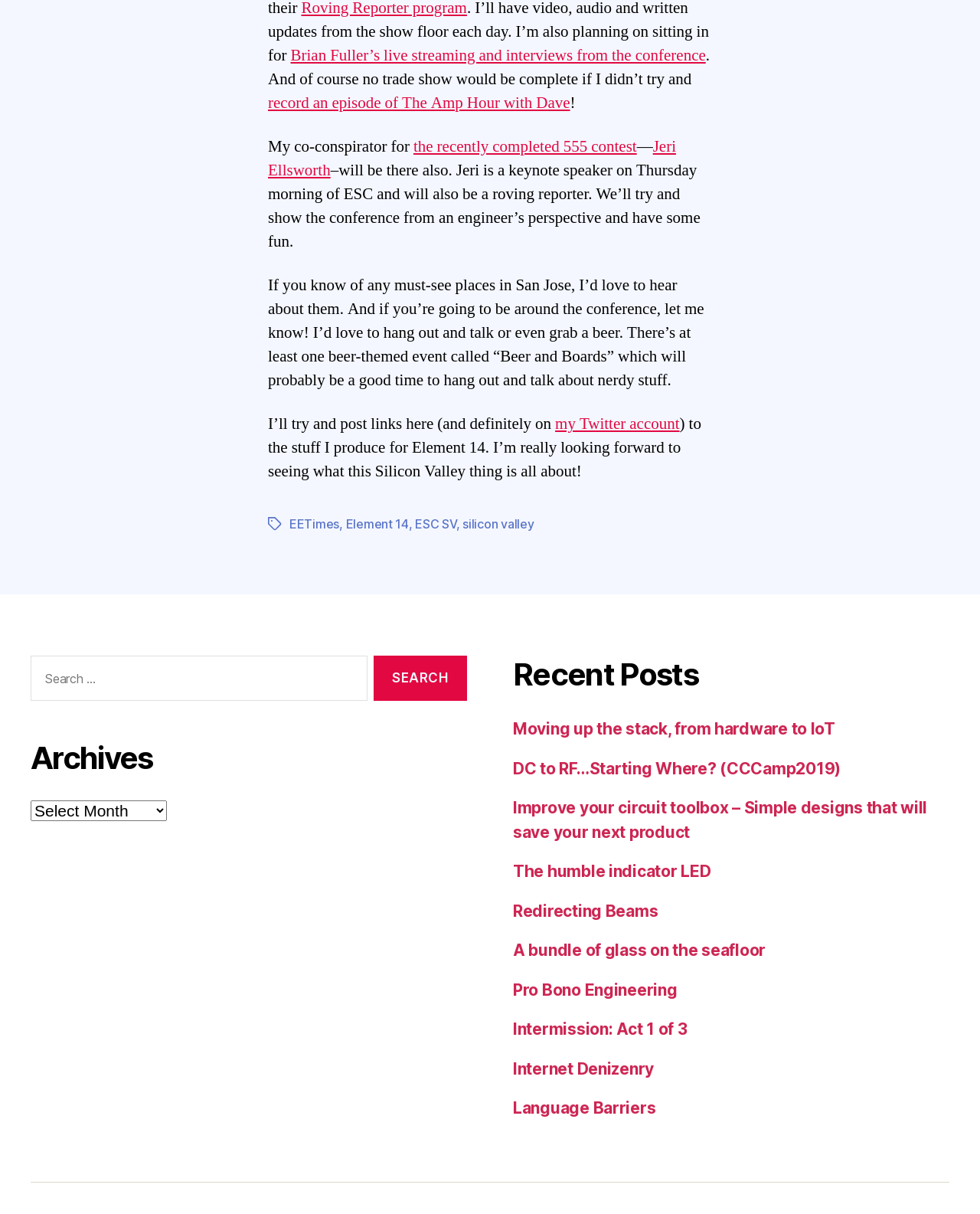Using the element description Redirecting Beams, predict the bounding box coordinates for the UI element. Provide the coordinates in (top-left x, top-left y, bottom-right x, bottom-right y) format with values ranging from 0 to 1.

[0.523, 0.742, 0.671, 0.758]